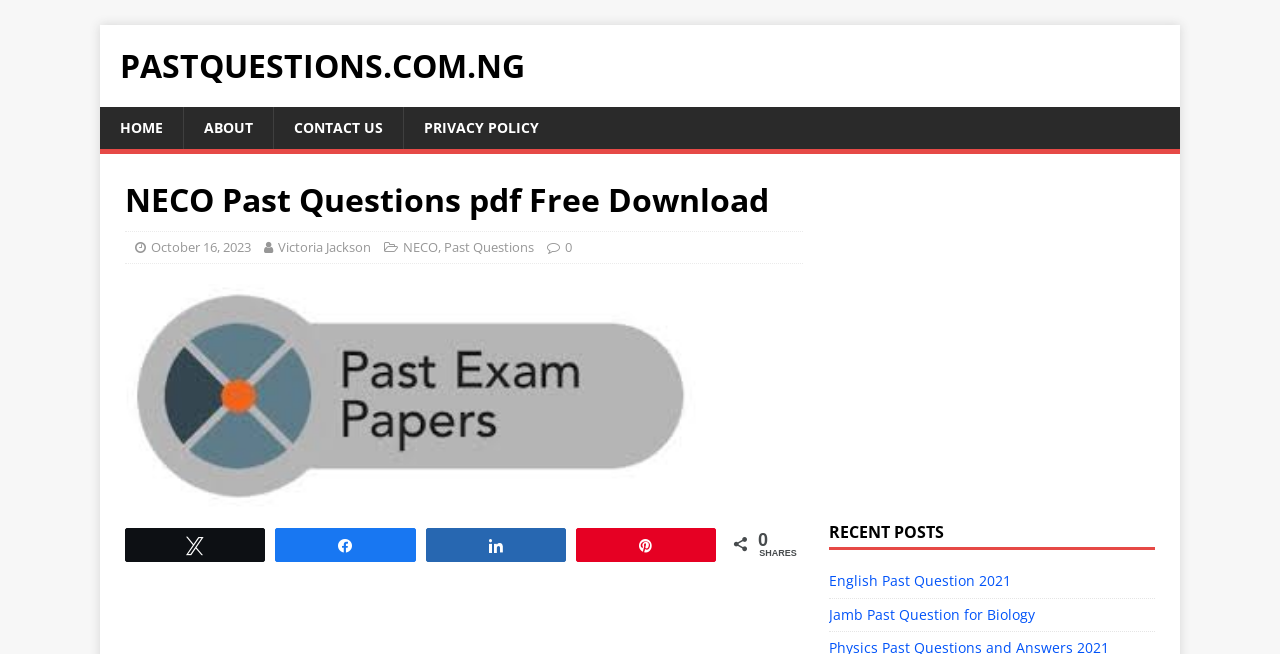Refer to the image and provide a thorough answer to this question:
How many social media sharing options are available?

The social media sharing options are located at the bottom of the webpage, and they include 'N Tweet', 'k Share', 's Share', and 'A Pin'. Therefore, there are 4 social media sharing options available.